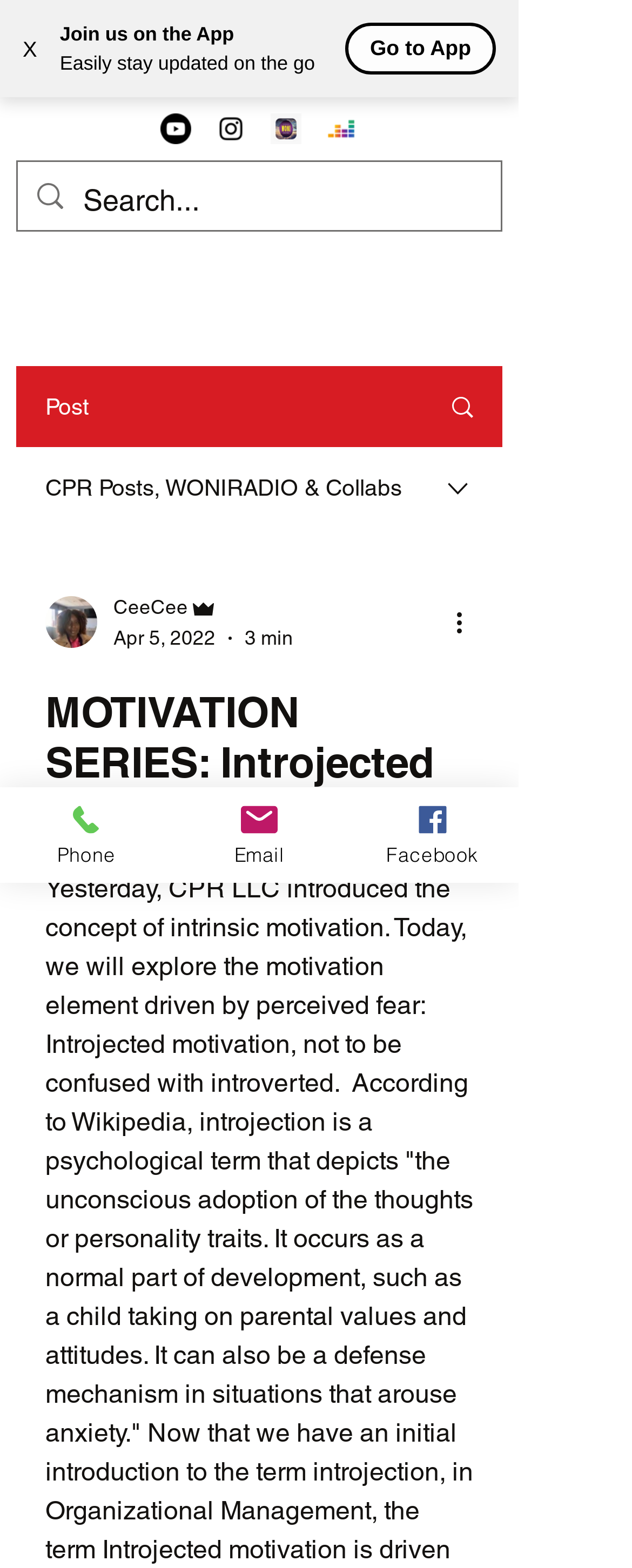What is the name of the business consulting service?
Refer to the image and answer the question using a single word or phrase.

Consultant Proficiency Resources